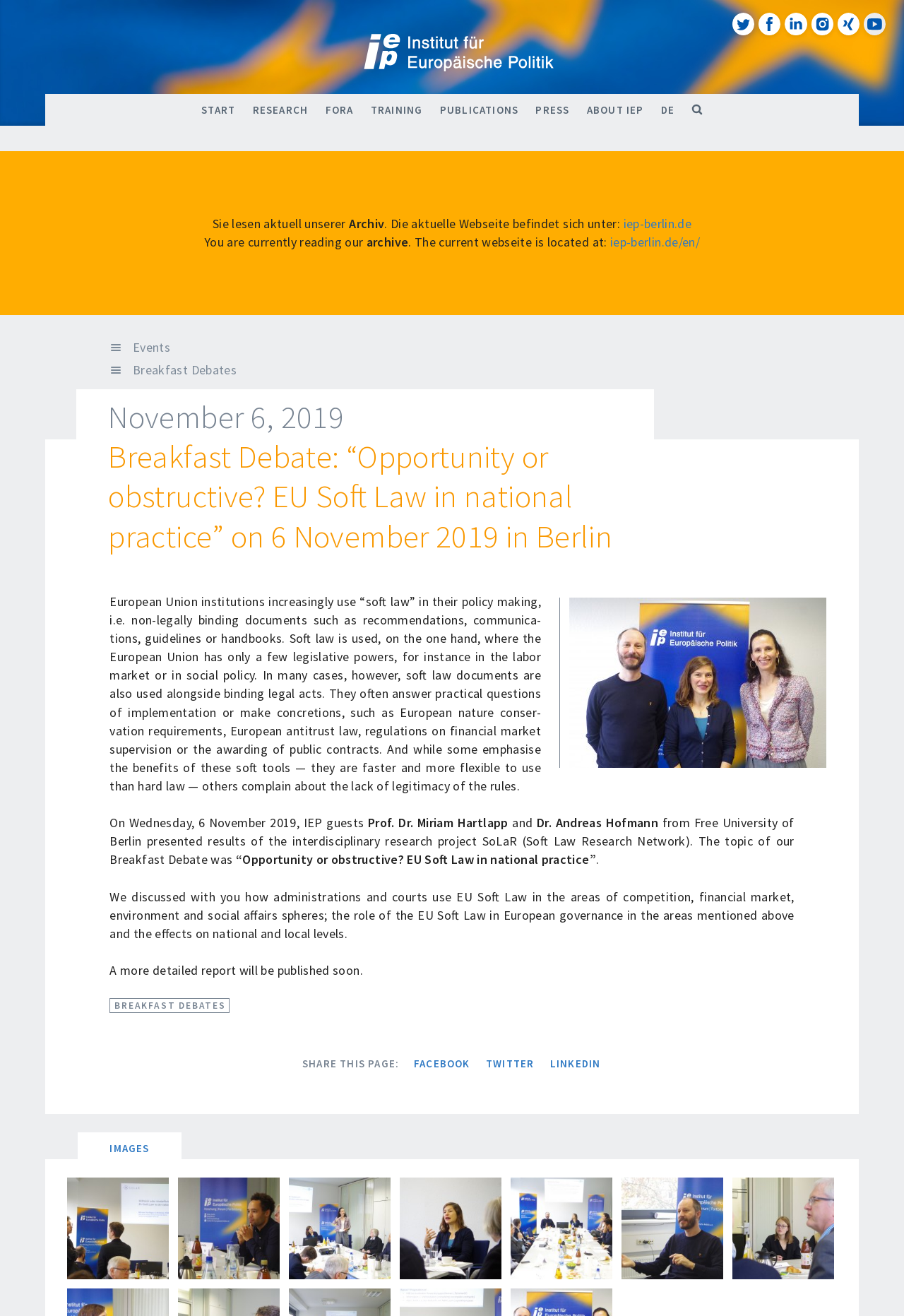What is the name of the institution hosting the Breakfast Debate?
Look at the webpage screenshot and answer the question with a detailed explanation.

The name of the institution hosting the Breakfast Debate is Institut für Europäische Politik IEP, as mentioned in the heading and the text description.